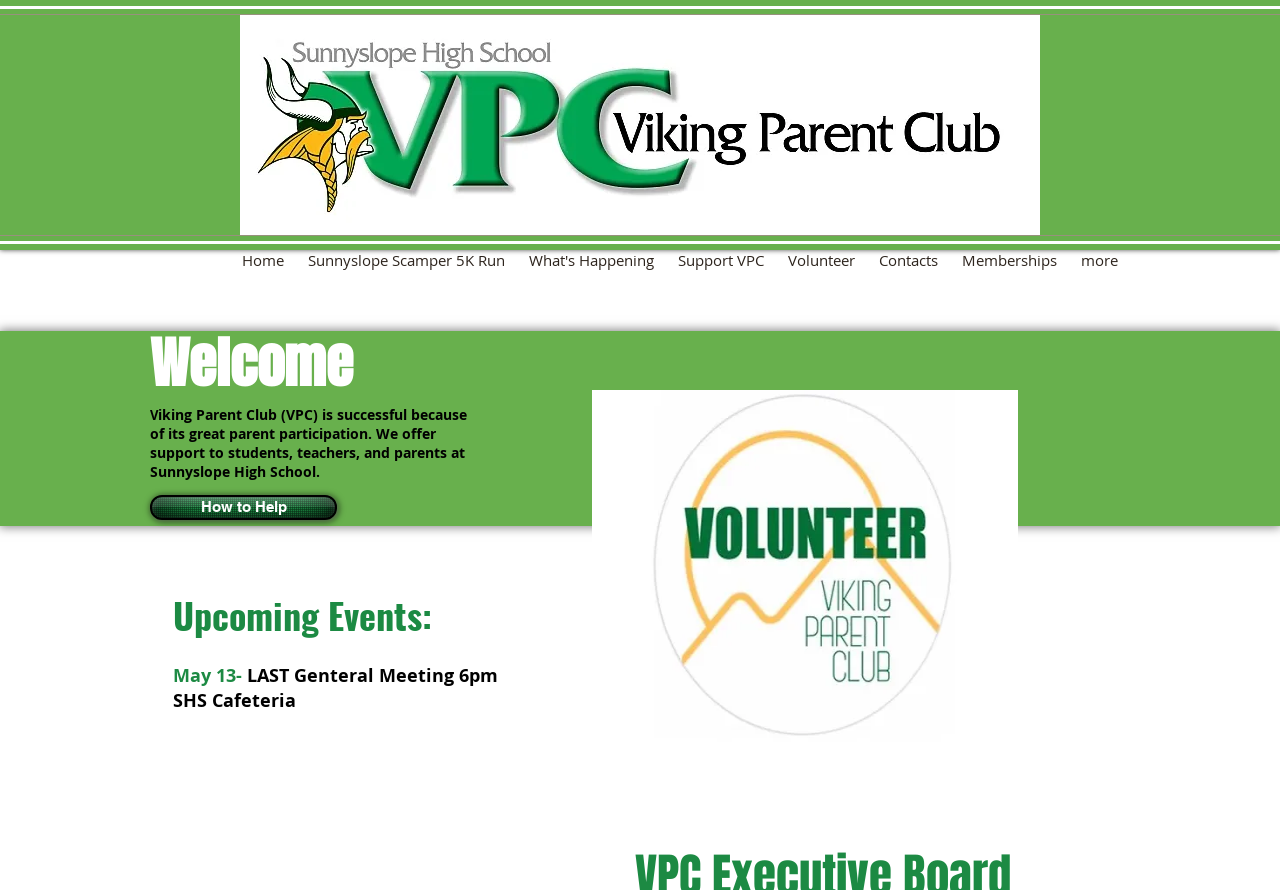Analyze the image and give a detailed response to the question:
What is the purpose of the Viking Parent Club?

The purpose of the Viking Parent Club is to 'support students, teachers, and parents' because it is mentioned in the introductory text, which is located at the top of the webpage, and its bounding box coordinates are [0.117, 0.454, 0.365, 0.54].